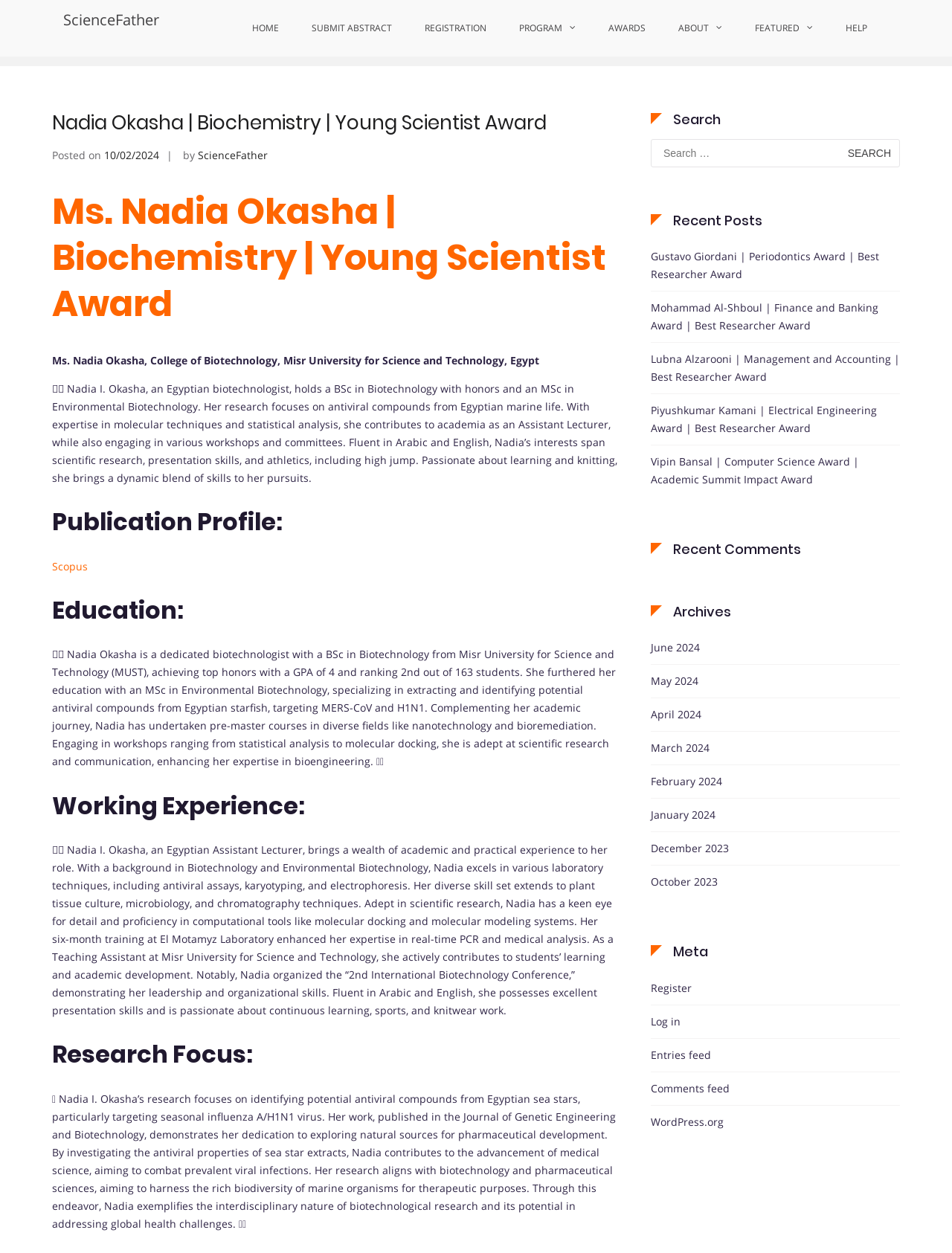What is the date of the award?
From the details in the image, provide a complete and detailed answer to the question.

The webpage mentions the date of the award as 'Posted on 10/02/2024', which is the date when Nadia Okasha received the Young Scientist Award.